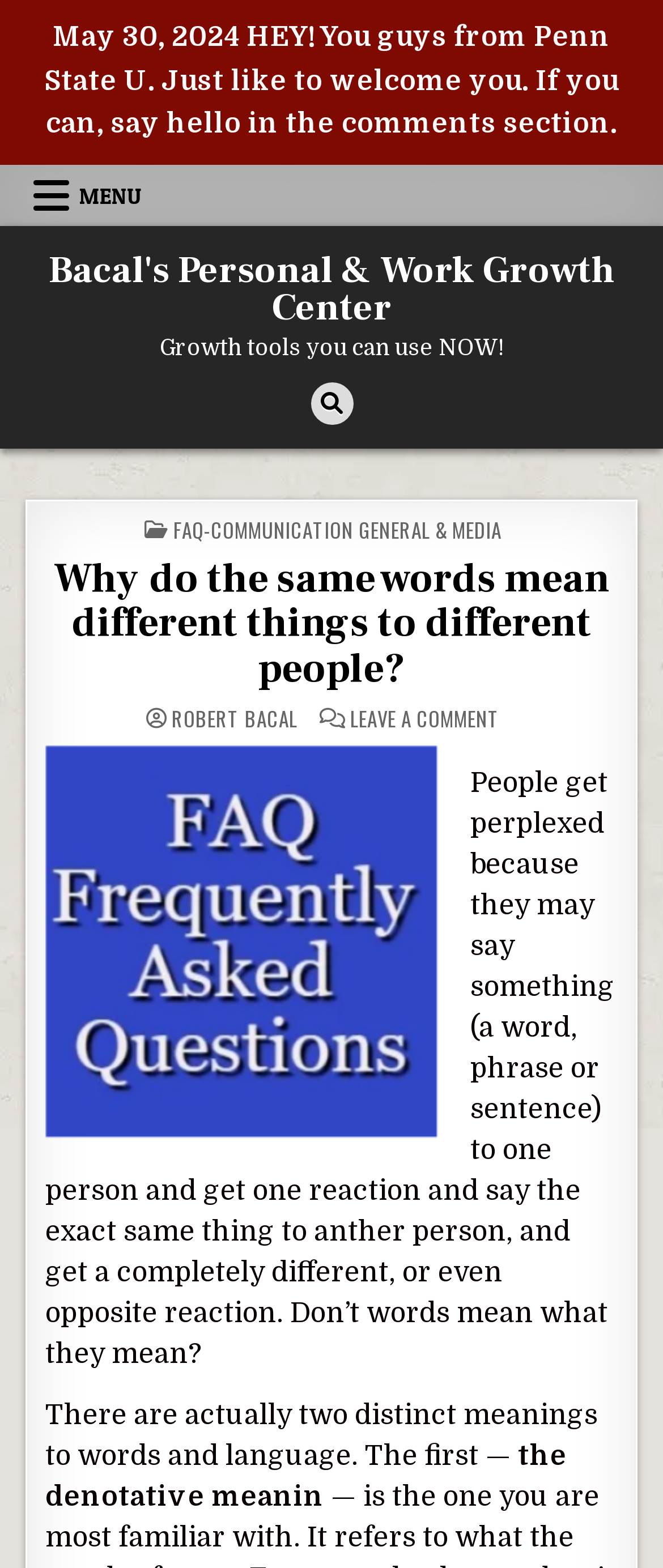What is the purpose of the 'Search Button'?
Use the information from the screenshot to give a comprehensive response to the question.

The 'Search Button' is located at the top of the webpage, and it has a bounding box coordinate of [0.468, 0.244, 0.532, 0.271]. The purpose of this button is to allow users to search for content on the website.